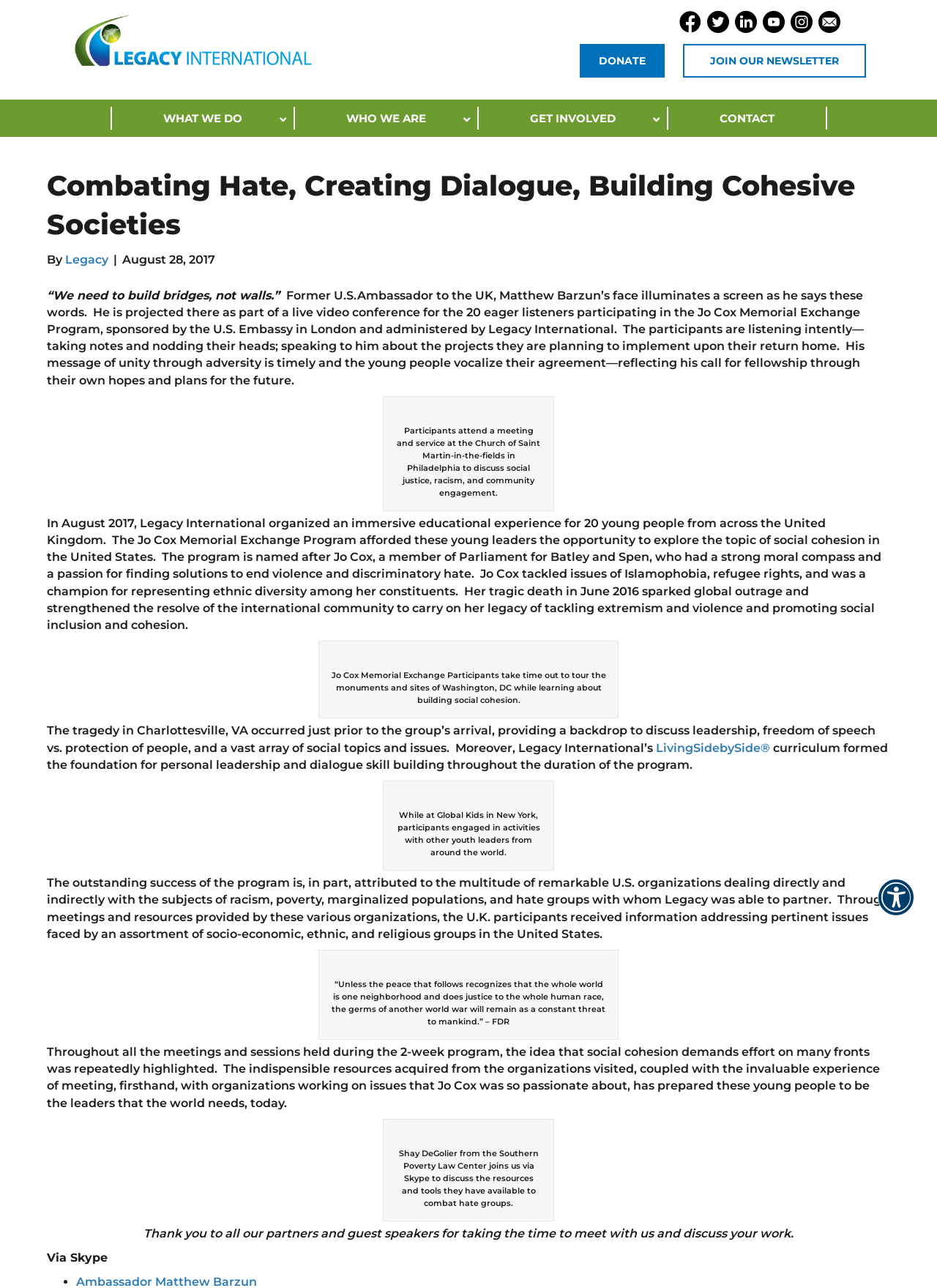Kindly provide the bounding box coordinates of the section you need to click on to fulfill the given instruction: "Explore the Fiber Art courses".

None